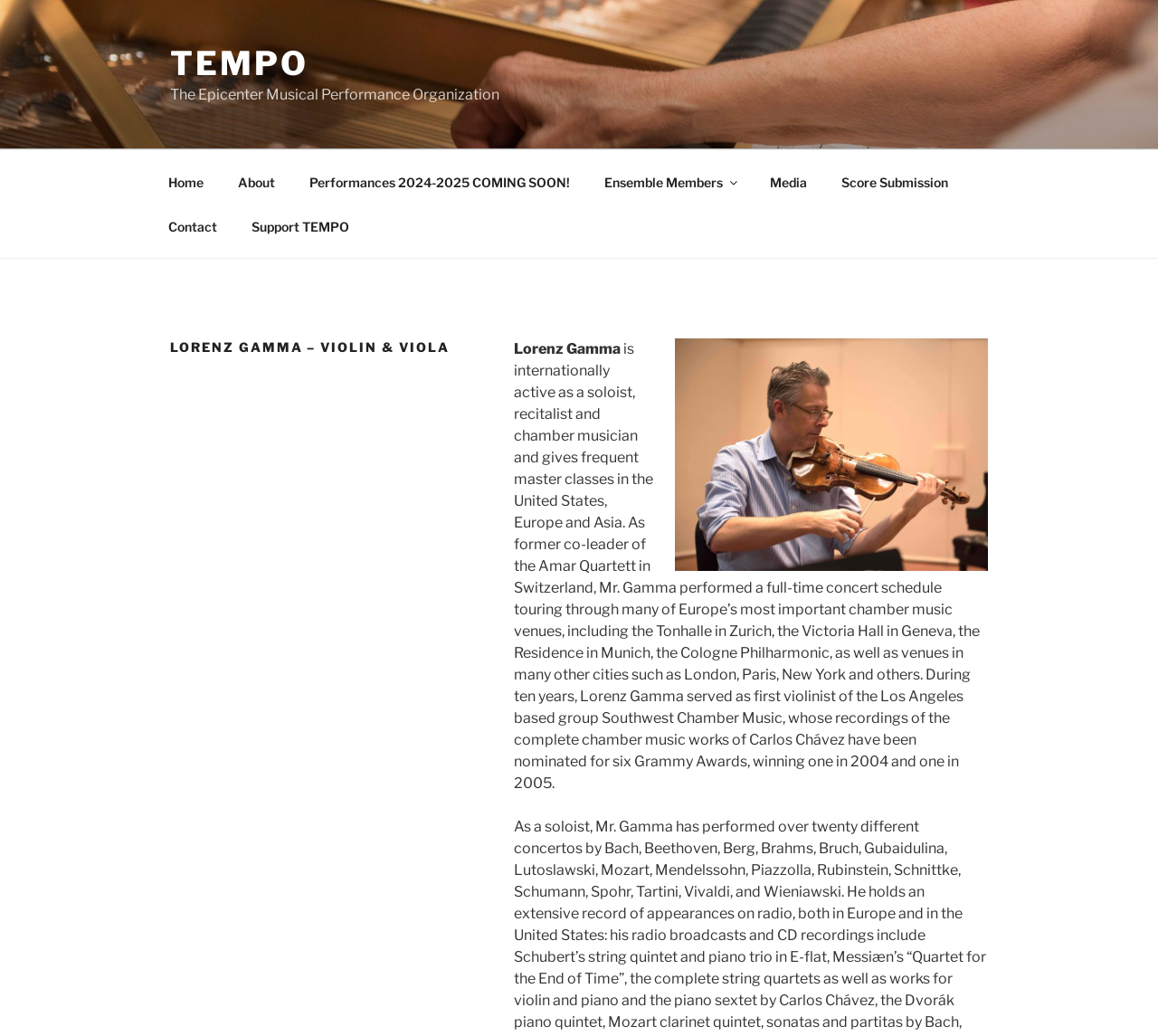Kindly determine the bounding box coordinates for the clickable area to achieve the given instruction: "View the Performances 2024-2025 COMING SOON!".

[0.253, 0.154, 0.505, 0.197]